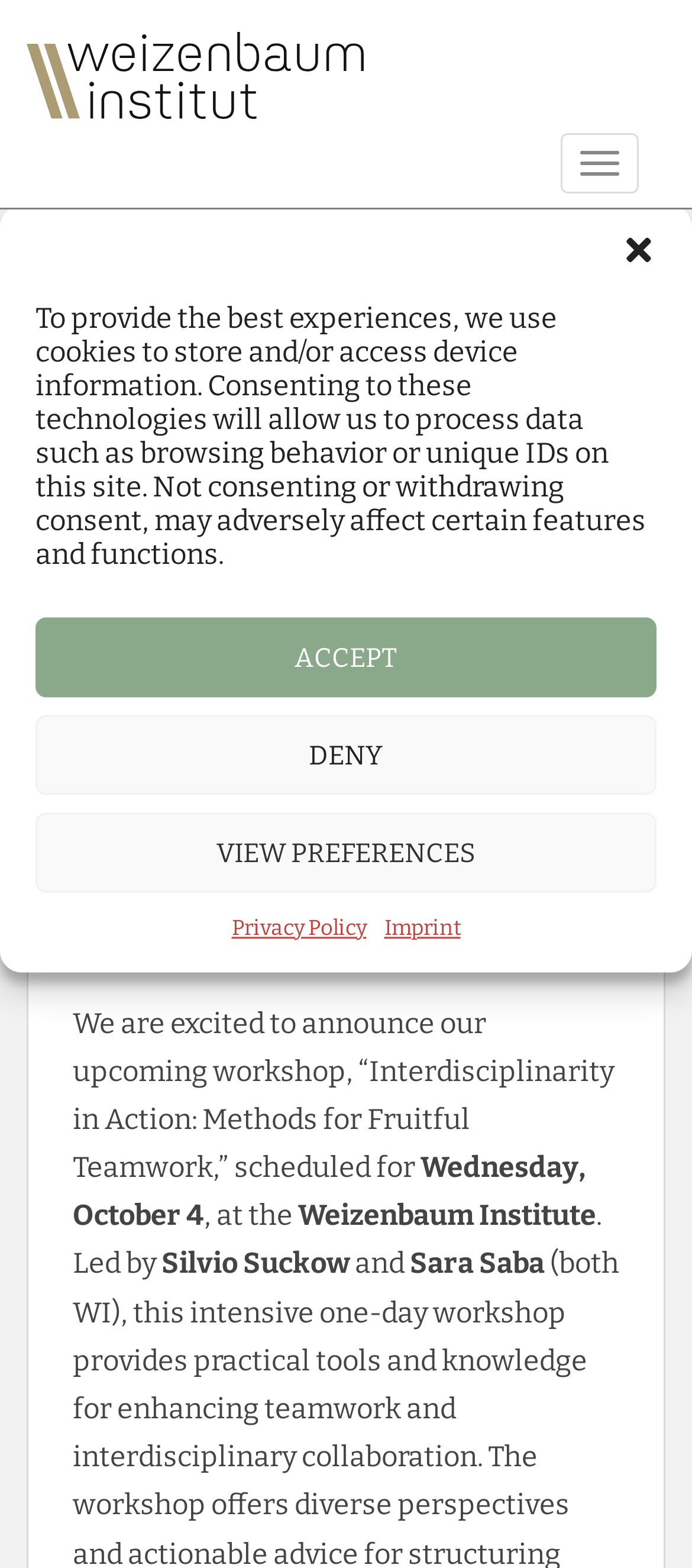Deliver a detailed narrative of the webpage's visual and textual elements.

The webpage is about the WI Methods Lab, which focuses on cross-disciplinary research. At the top of the page, there is a dialog box for managing cookie consent, which includes a description of how cookies are used on the site and buttons to accept, deny, or view preferences. Below this dialog box, there is a link to the WI Methods Lab and an image of the lab's logo.

On the top right side of the page, there is a button to toggle navigation. Below this button, there is a header section that contains a heading with the tag "Cross-disciplinary research". 

The main content of the page is about an upcoming workshop, "Interdisciplinarity in Action: Methods for Fruitful Teamwork", scheduled for October 4, 2023. The workshop is led by Silvio Suckow and Sara Saba, and it will take place at the Weizenbaum Institute. There are links to the workshop details and the institute's website. Additionally, there is a link to a related event on September 4, 2023, and a link to the Methods Lab. The page also includes some static text describing the workshop and its details.